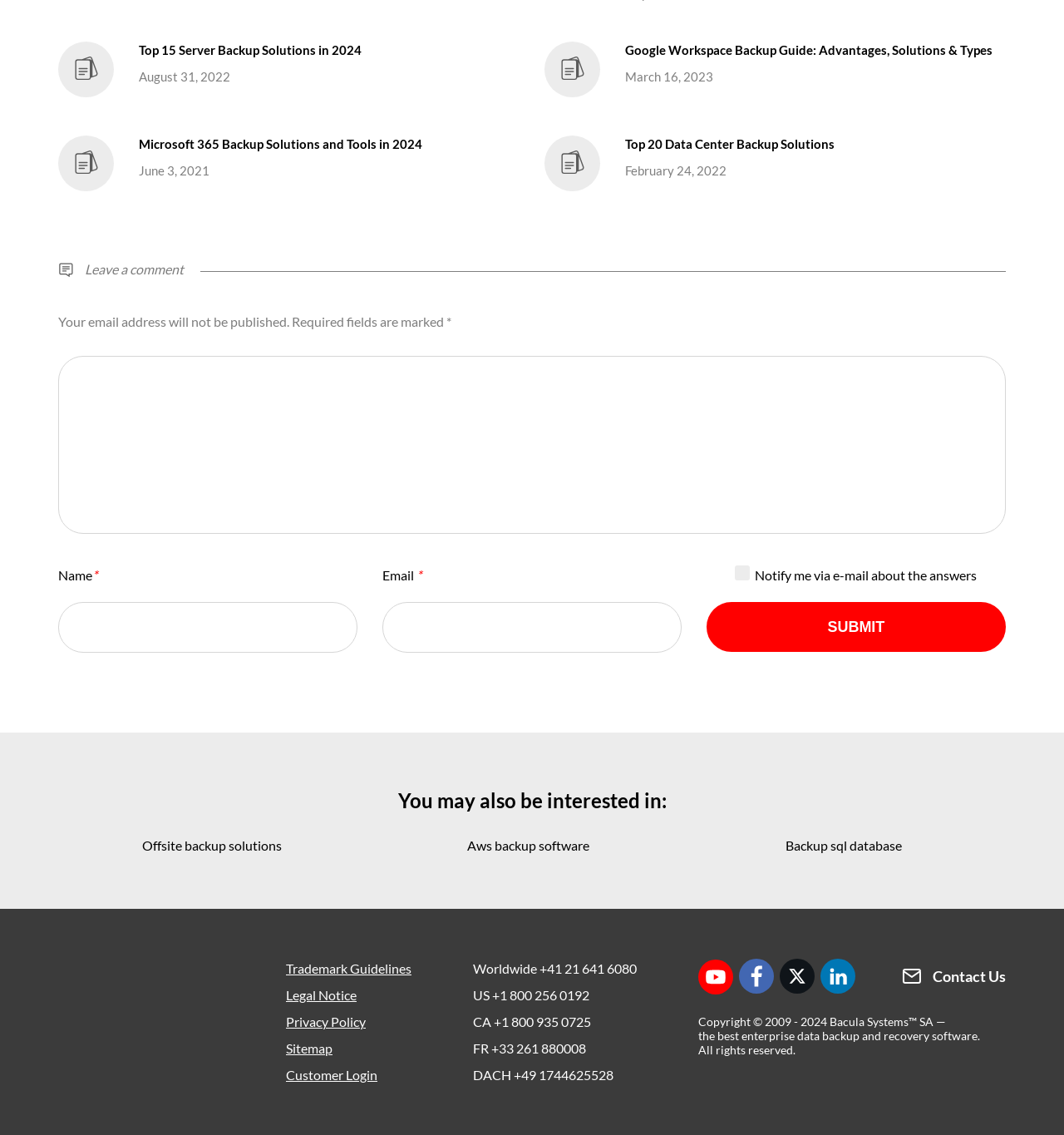How many links are there in the footer section?
Please provide a detailed and thorough answer to the question.

The footer section of the webpage contains 9 links, including 'Trademark Guidelines', 'Legal Notice', 'Privacy Policy', 'Sitemap', 'Customer Login', and phone number links for different regions.